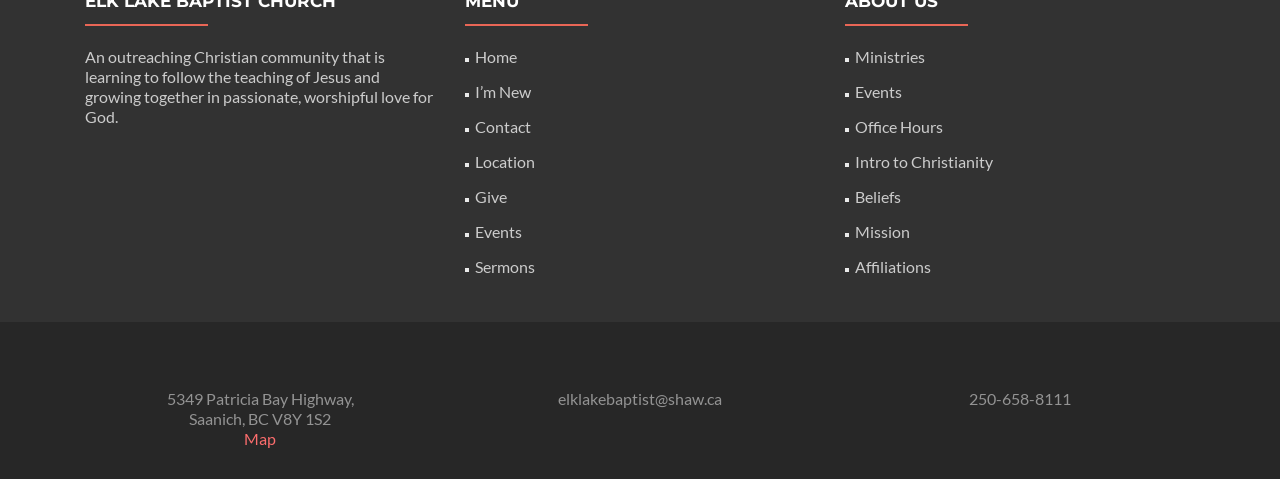Please use the details from the image to answer the following question comprehensively:
What is the email address of the Christian community?

The email address is mentioned in the StaticText element with ID 47, which is 'elklakebaptist@shaw.ca'.